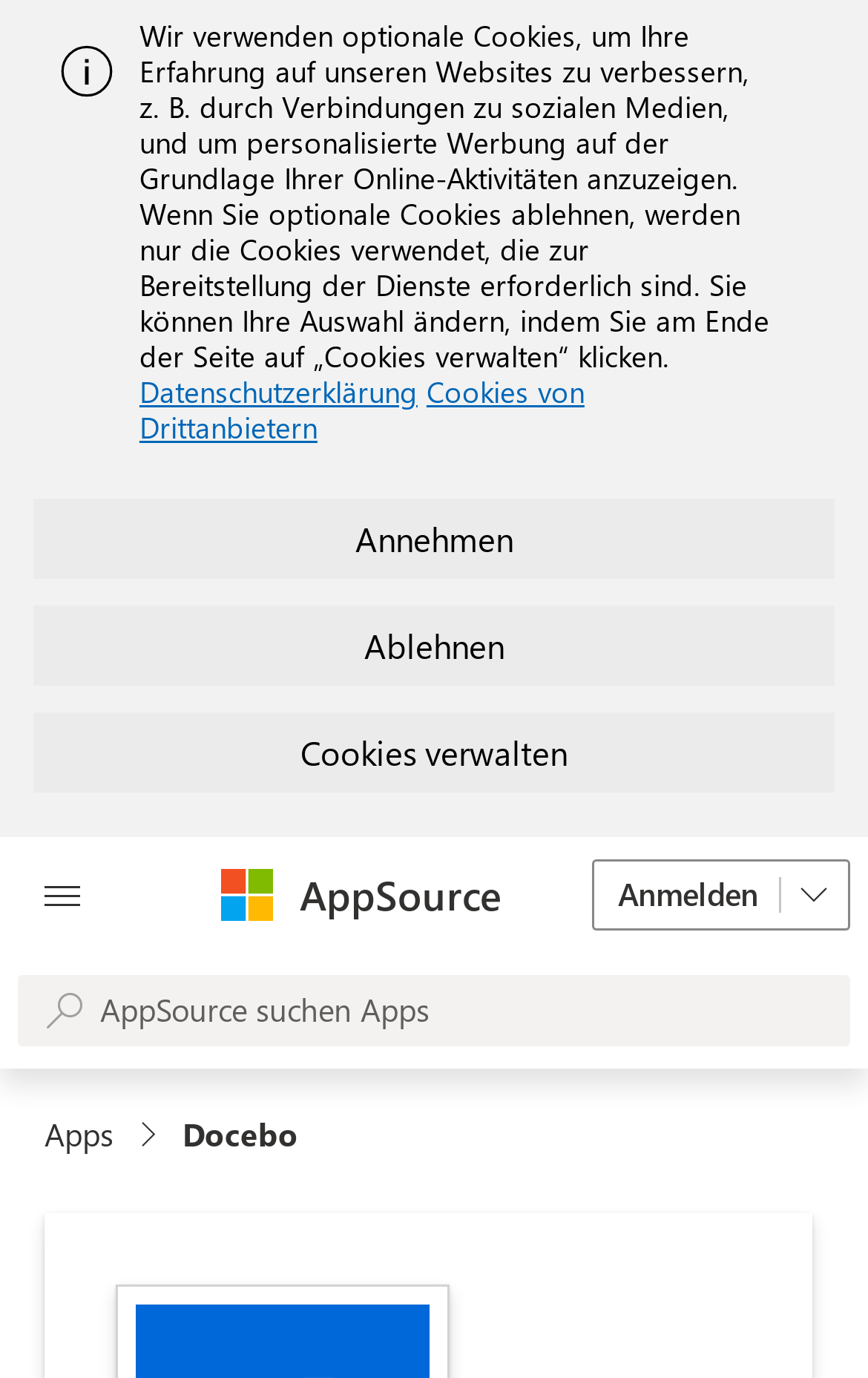Bounding box coordinates are given in the format (top-left x, top-left y, bottom-right x, bottom-right y). All values should be floating point numbers between 0 and 1. Provide the bounding box coordinate for the UI element described as: Cookies von Drittanbietern

[0.161, 0.27, 0.673, 0.323]